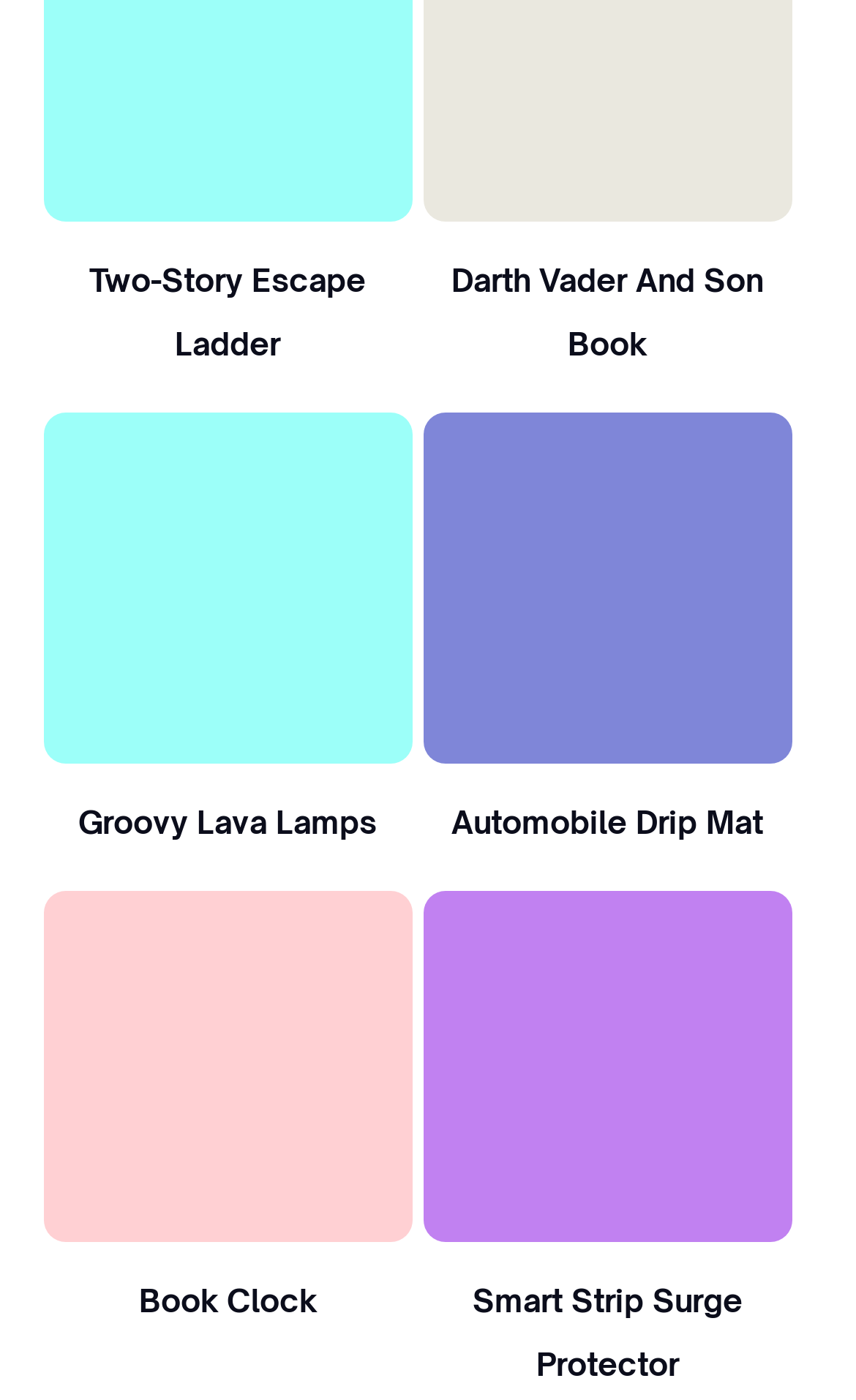Give a one-word or short phrase answer to this question: 
What is the common theme among the products on the page?

Gift Ideas